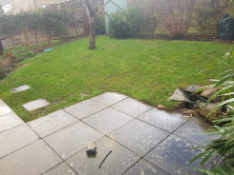What is the upper tier of the garden used for?
Using the information from the image, provide a comprehensive answer to the question.

According to the caption, the garden renovation included the installation of rough stone walling and a flowerbed on the upper tier, contributing to a layered, multi-functional outdoor space.